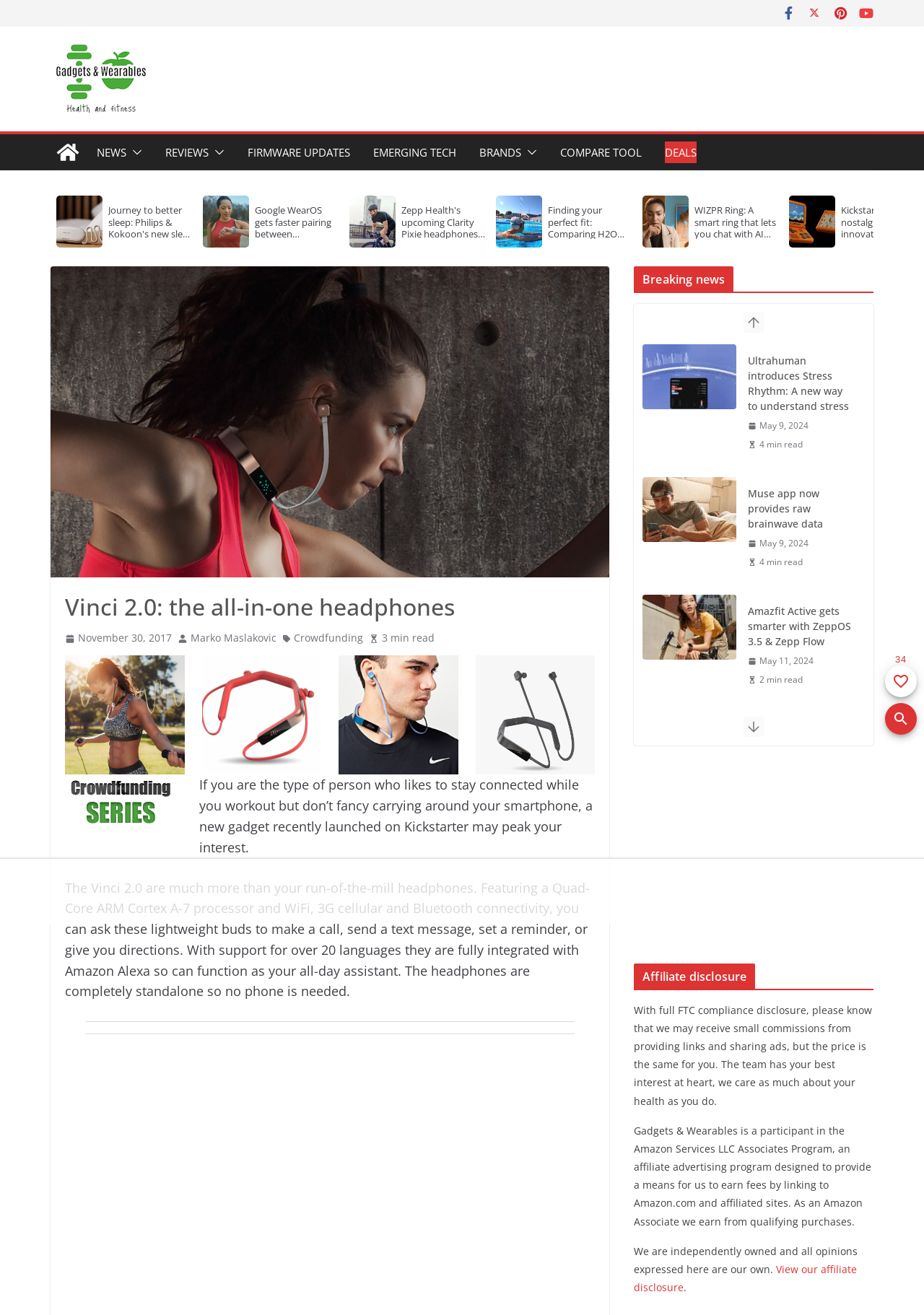What is the purpose of the 'Scroll left' and 'Scroll right' buttons?
Provide a detailed answer to the question using information from the image.

I inferred the purpose of the buttons by looking at their location and the surrounding elements, which suggest that they are used to navigate through a list or a carousel.